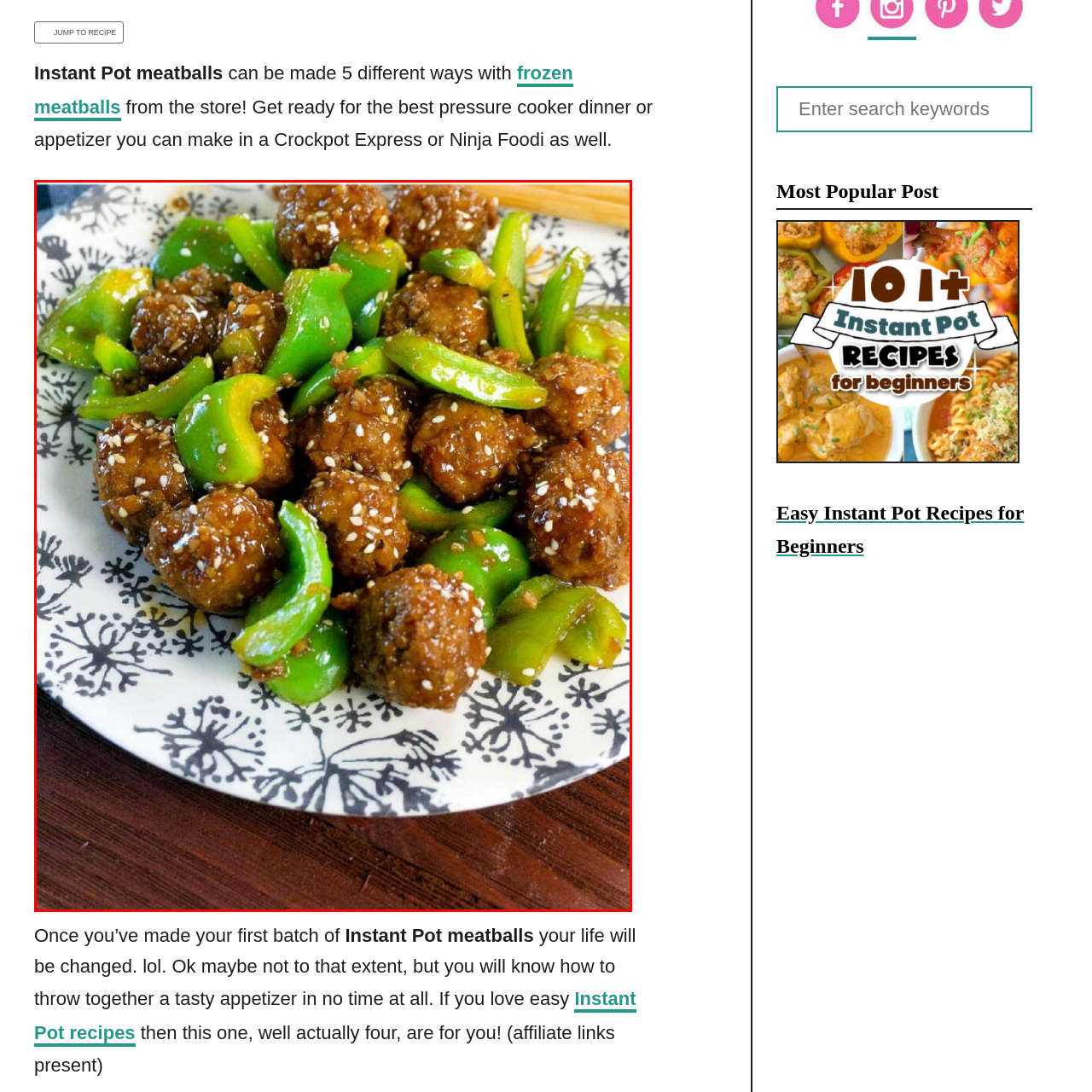What type of pattern is on the decorative plate?
Analyze the image highlighted by the red bounding box and give a detailed response to the question using the information from the image.

The dish is served on a decorative plate adorned with a snowflake pattern, which enhances the visual appeal of this hearty meal.